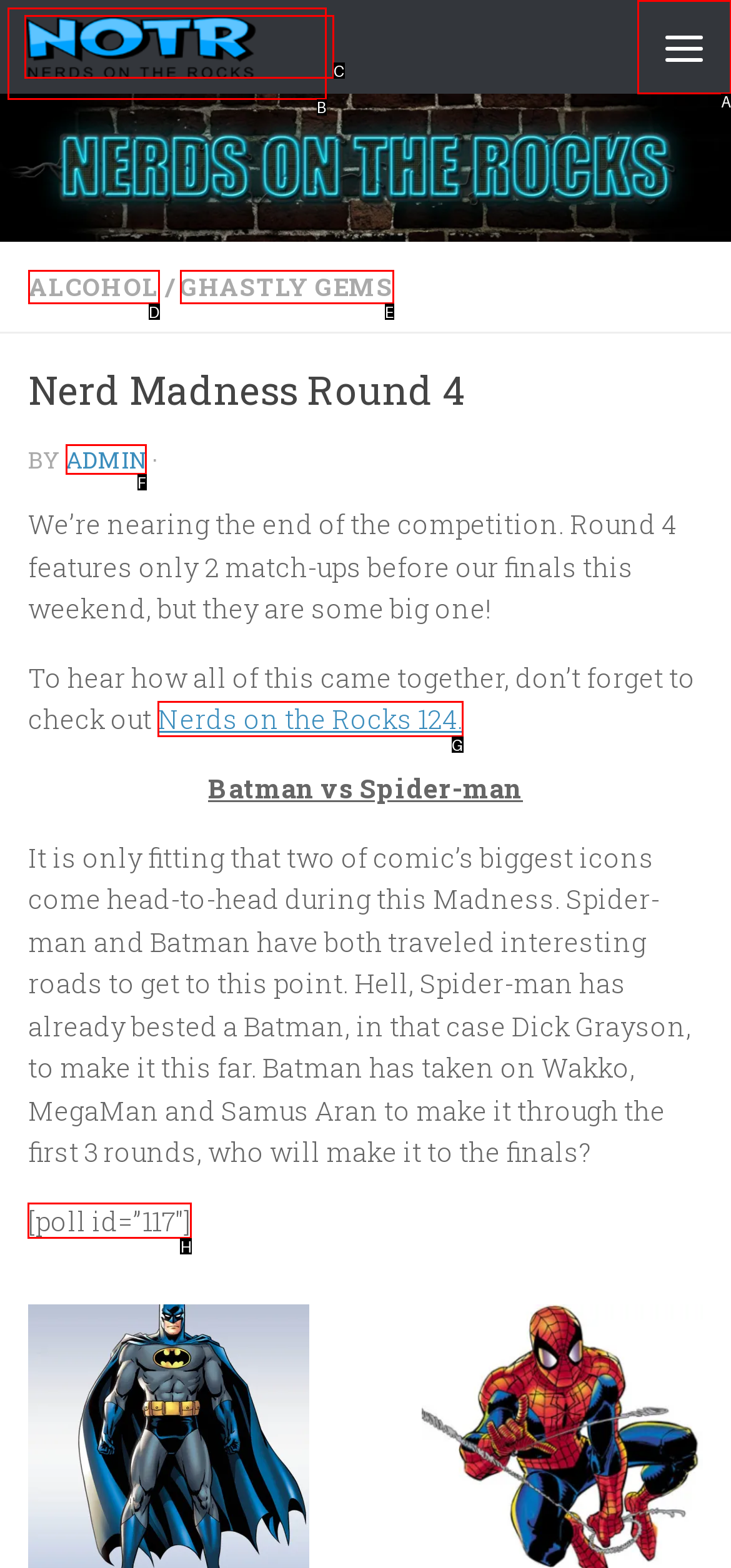Identify the correct HTML element to click to accomplish this task: Vote in the 'Nerd Madness Round 4' poll
Respond with the letter corresponding to the correct choice.

H